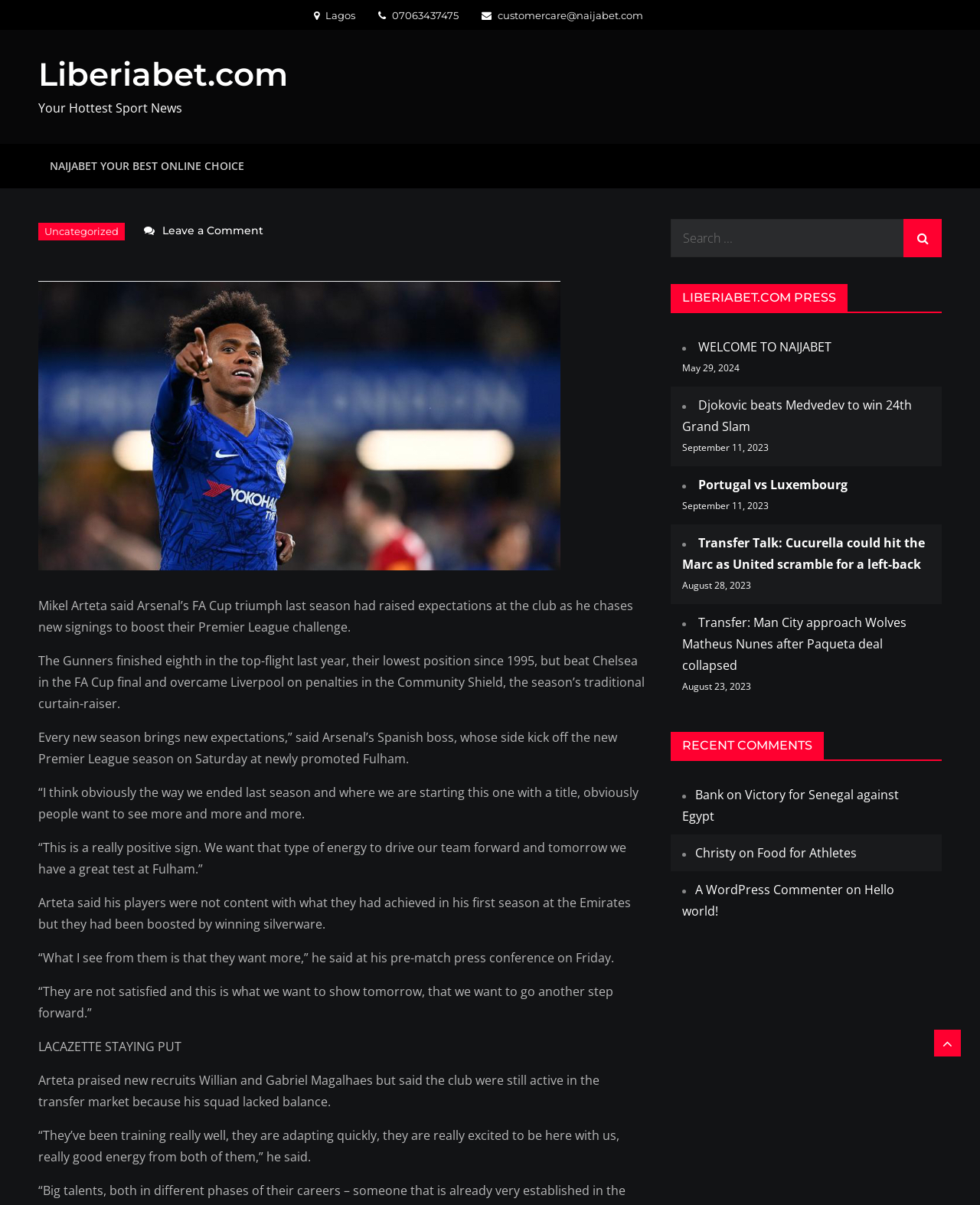Use a single word or phrase to answer the question: 
What is the purpose of the search box?

To search the website